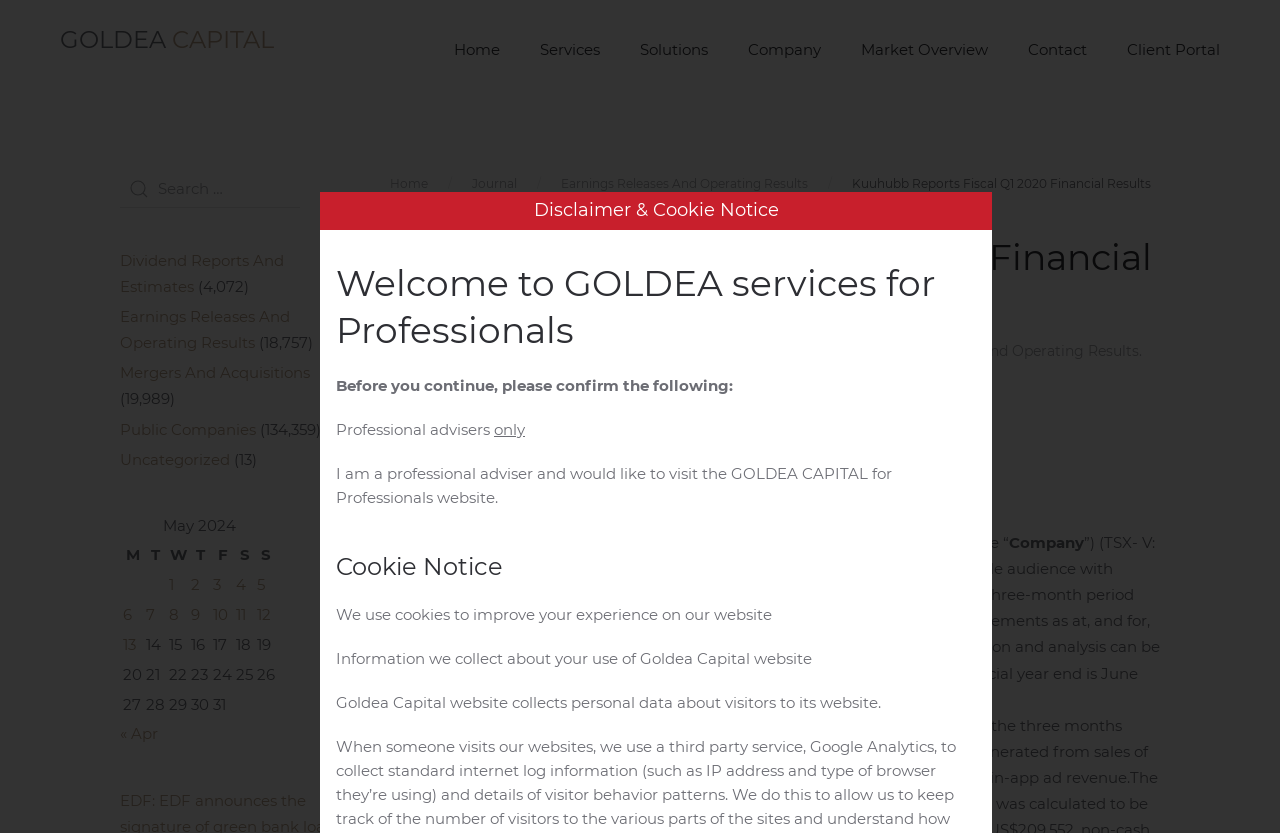How many posts are published on May 1, 2024?
Craft a detailed and extensive response to the question.

The answer can be found in the table with the caption 'May 2024'. The row with the date 'May 1, 2024' has a link 'Posts published on May 1, 2024', indicating that there is one post published on that date.